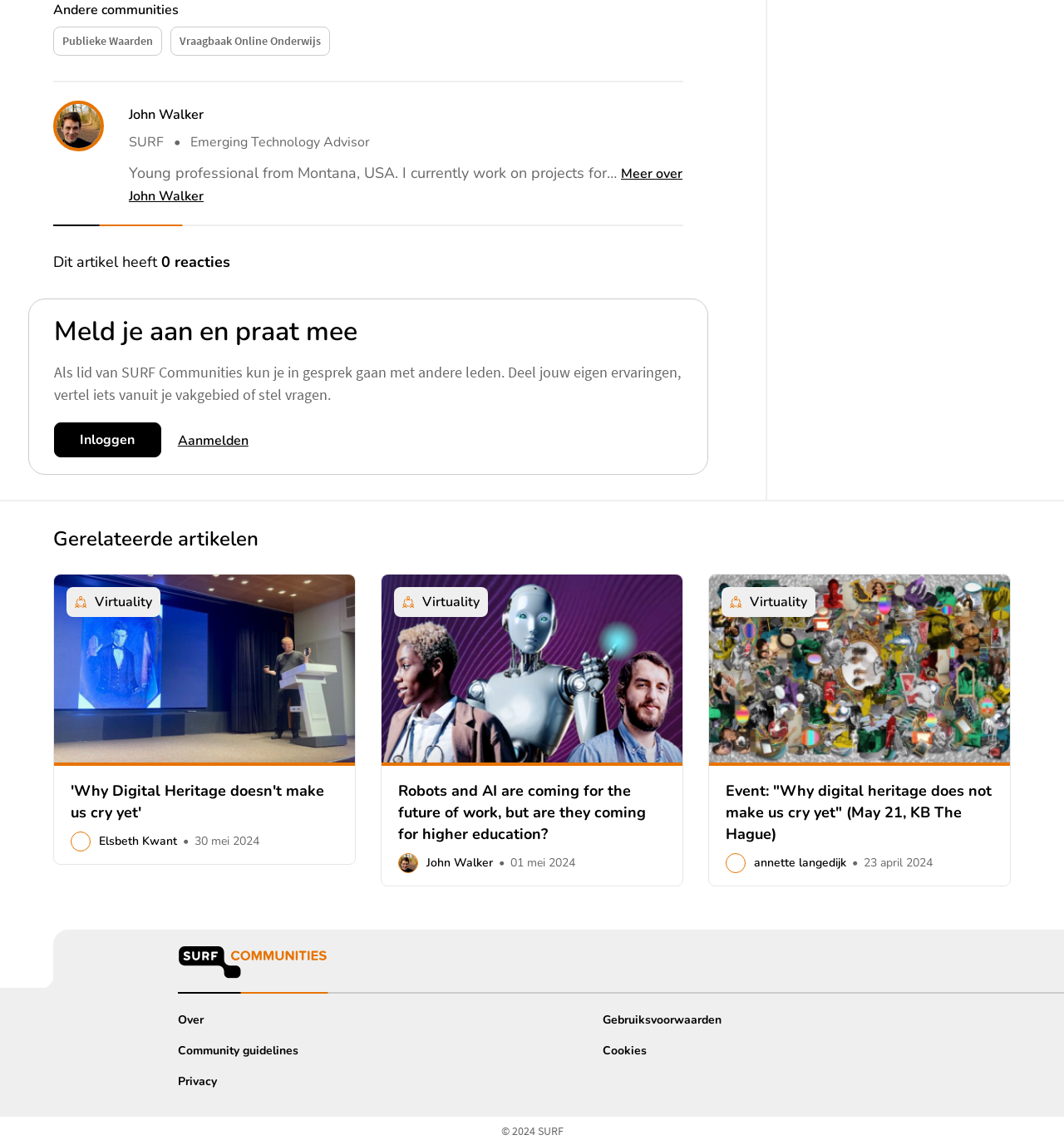Please identify the bounding box coordinates of the element on the webpage that should be clicked to follow this instruction: "Read the 'Media Inquiries' section". The bounding box coordinates should be given as four float numbers between 0 and 1, formatted as [left, top, right, bottom].

None